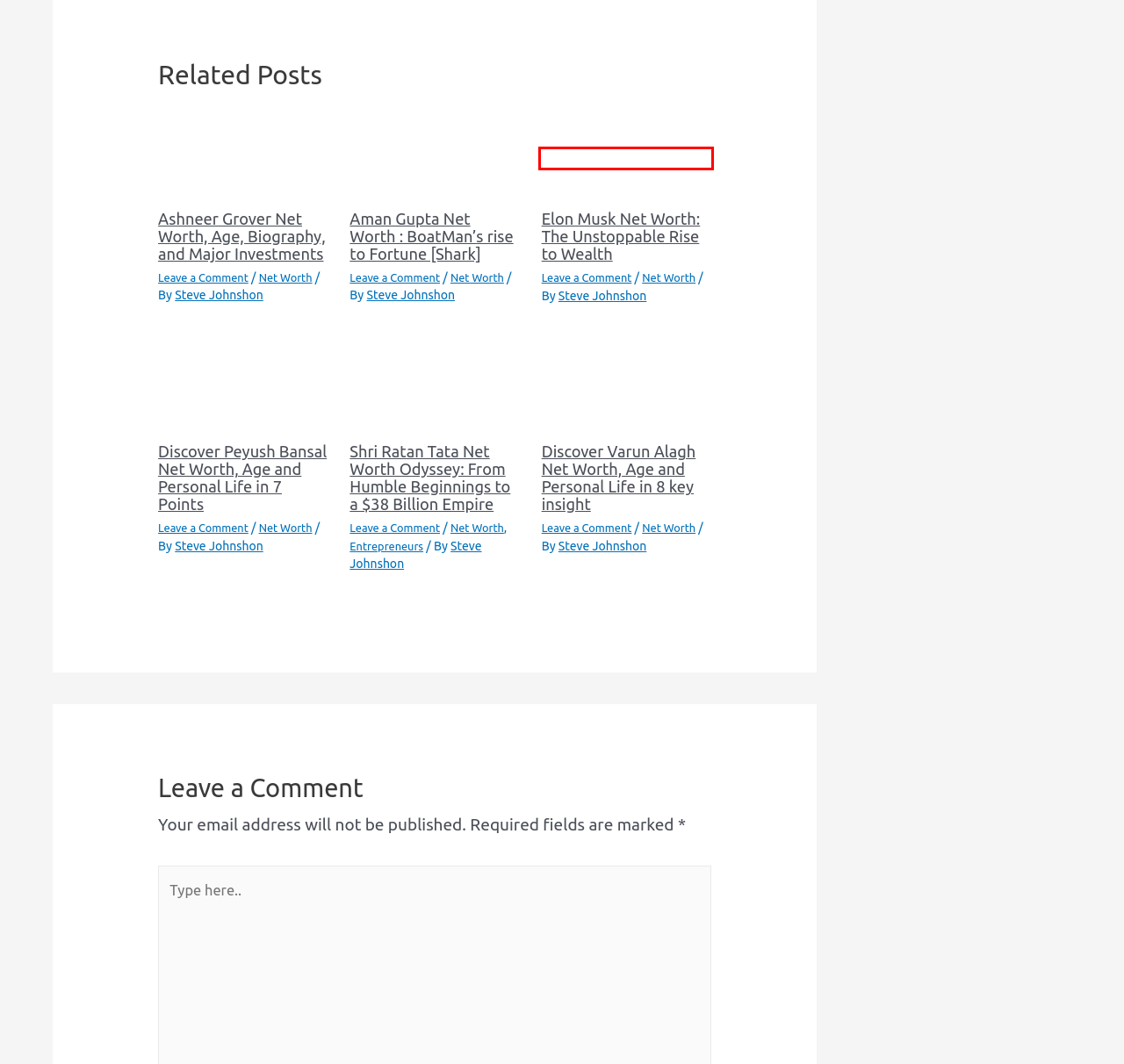You are provided with a screenshot of a webpage that includes a red rectangle bounding box. Please choose the most appropriate webpage description that matches the new webpage after clicking the element within the red bounding box. Here are the candidates:
A. Ashneer Grover Net Worth, Age, Biography, And Major Investments
B. Discover Varun Alagh Net Worth, Age And Personal Life In 8 Key Insight
C. Hollywood Actors – Daily Craze Life
D. Discover Peyush Bansal Net Worth, Age And Personal Life In 7 Points 2024
E. Elon Musk Net Worth: The Unstoppable Rise To Wealth 2024
F. Shri Ratan Tata Net Worth Odyssey: From Humble Beginnings To A $38 Billion Empire 2024
G. Steve Johnshon | Daily Craze Life
H. Aman Gupta Net Worth : BoatMan's Rise To Fortune [Shark]

E